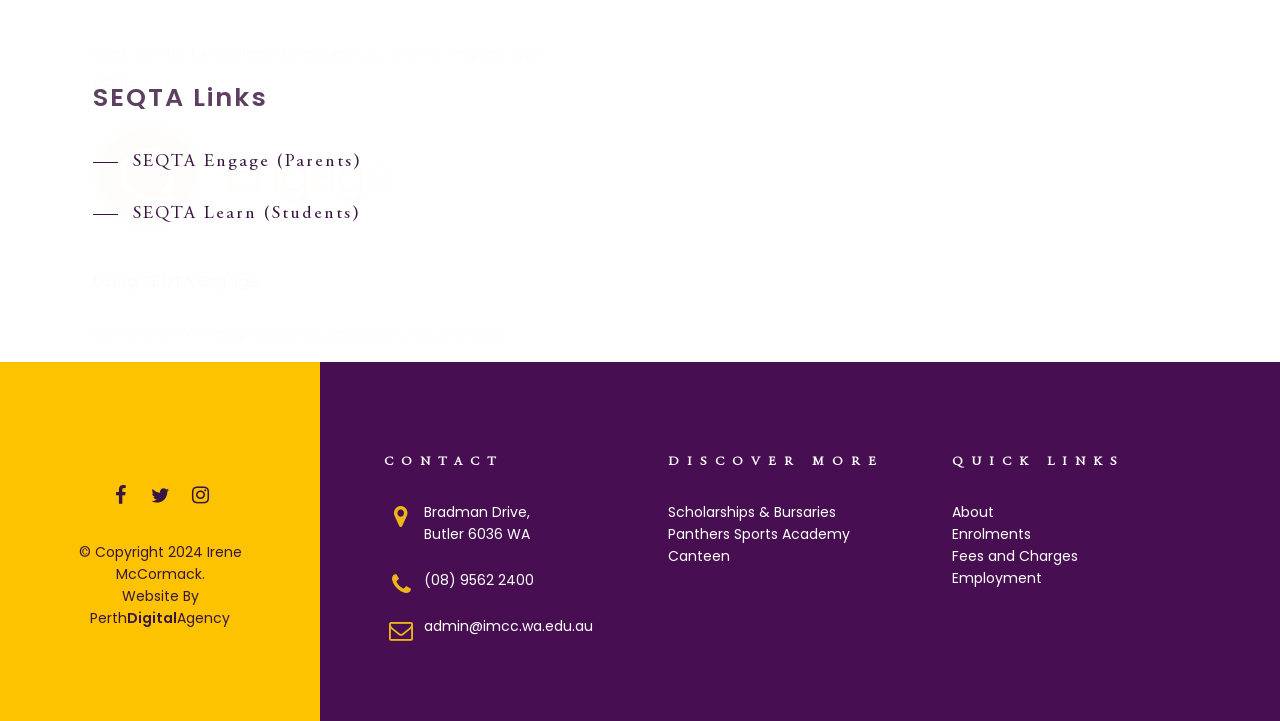Determine the bounding box coordinates of the region that needs to be clicked to achieve the task: "Learn about Scholarships and Bursaries".

[0.522, 0.696, 0.653, 0.724]